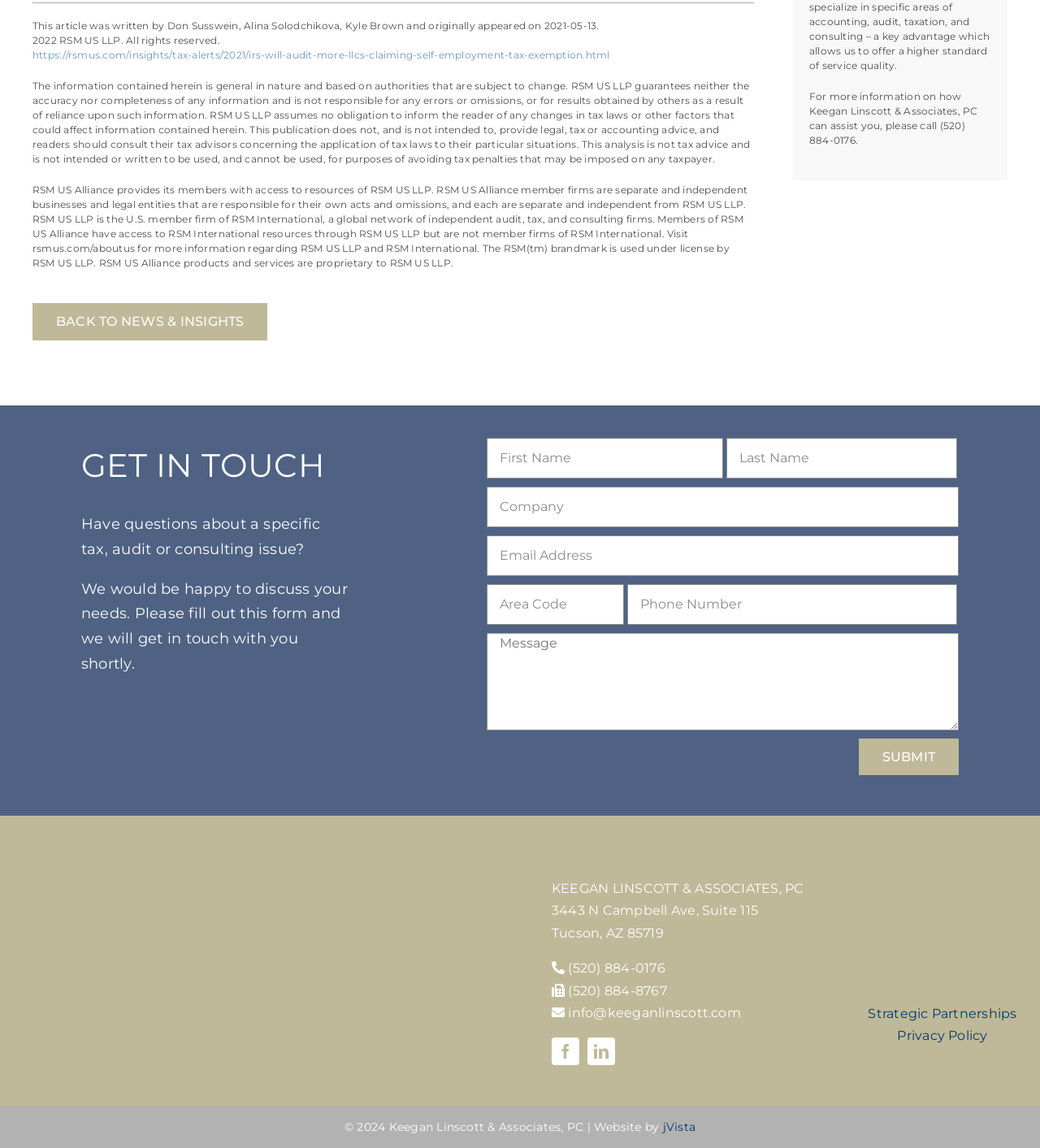Find and provide the bounding box coordinates for the UI element described here: "aria-label="rsm-footer"". The coordinates should be given as four float numbers between 0 and 1: [left, top, right, bottom].

[0.031, 0.841, 0.137, 0.855]